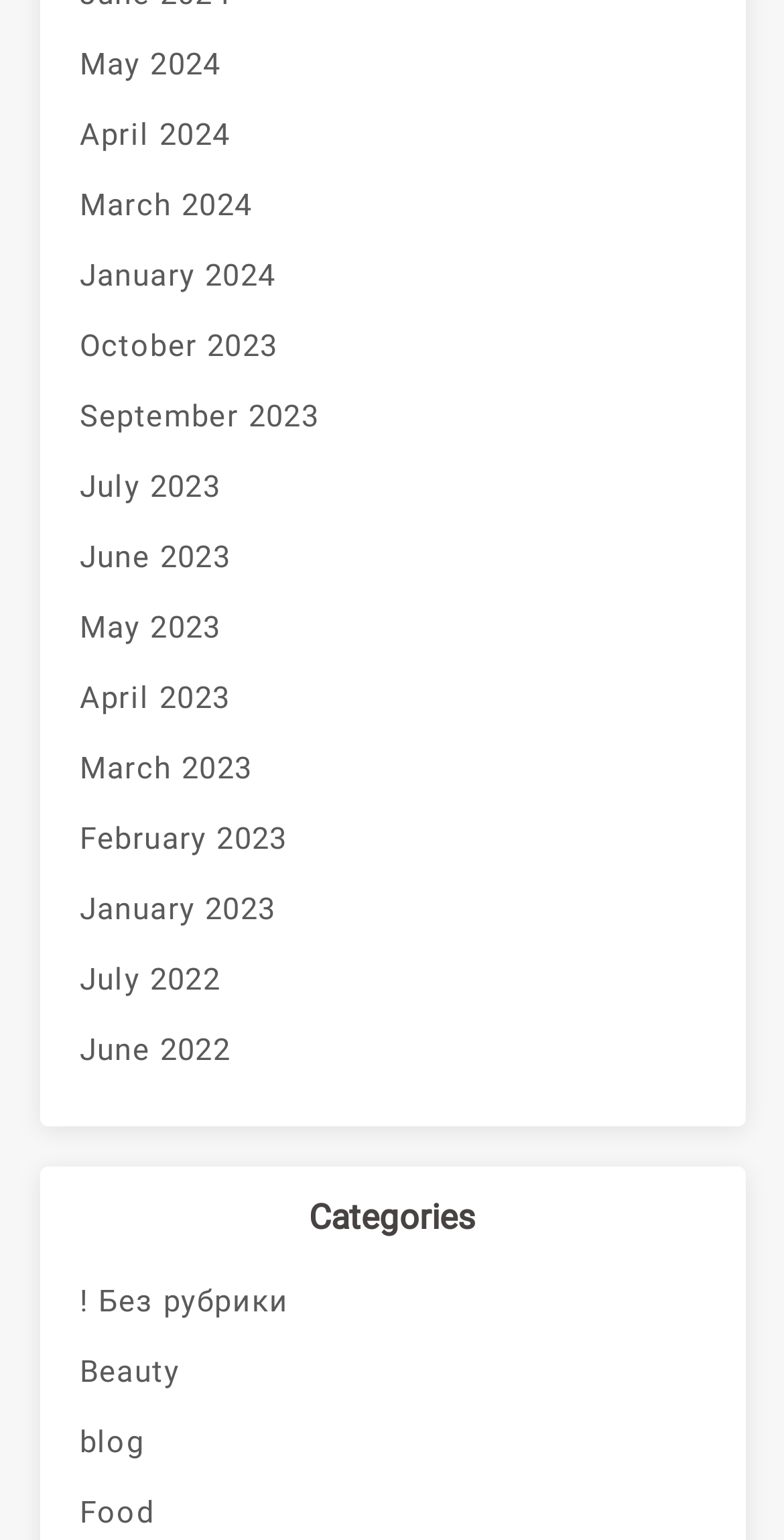Carefully examine the image and provide an in-depth answer to the question: What is the earliest month listed?

By examining the list of links, I found that the earliest month listed is July 2022, which is located at the bottom of the list with a bounding box coordinate of [0.101, 0.613, 0.899, 0.659].